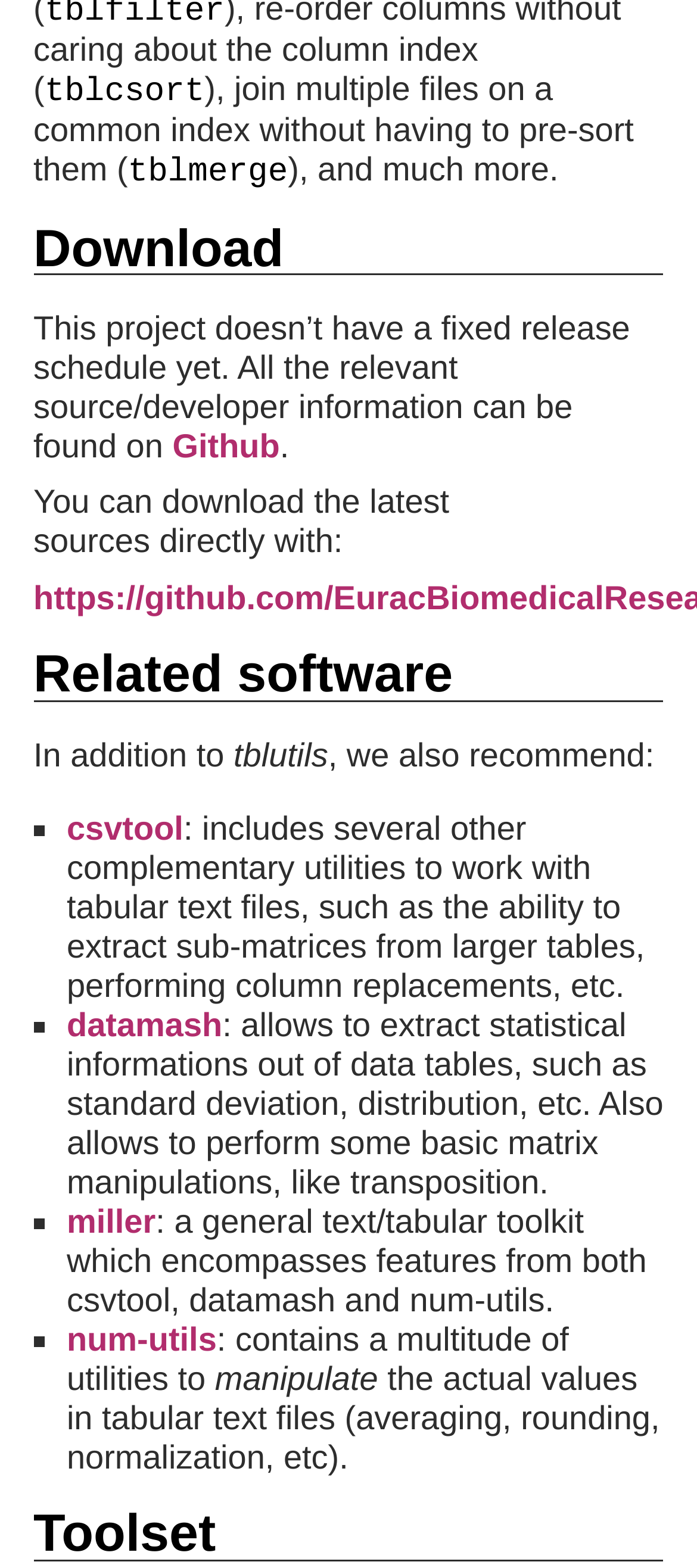Locate the UI element that matches the description Related software in the webpage screenshot. Return the bounding box coordinates in the format (top-left x, top-left y, bottom-right x, bottom-right y), with values ranging from 0 to 1.

[0.048, 0.406, 0.65, 0.444]